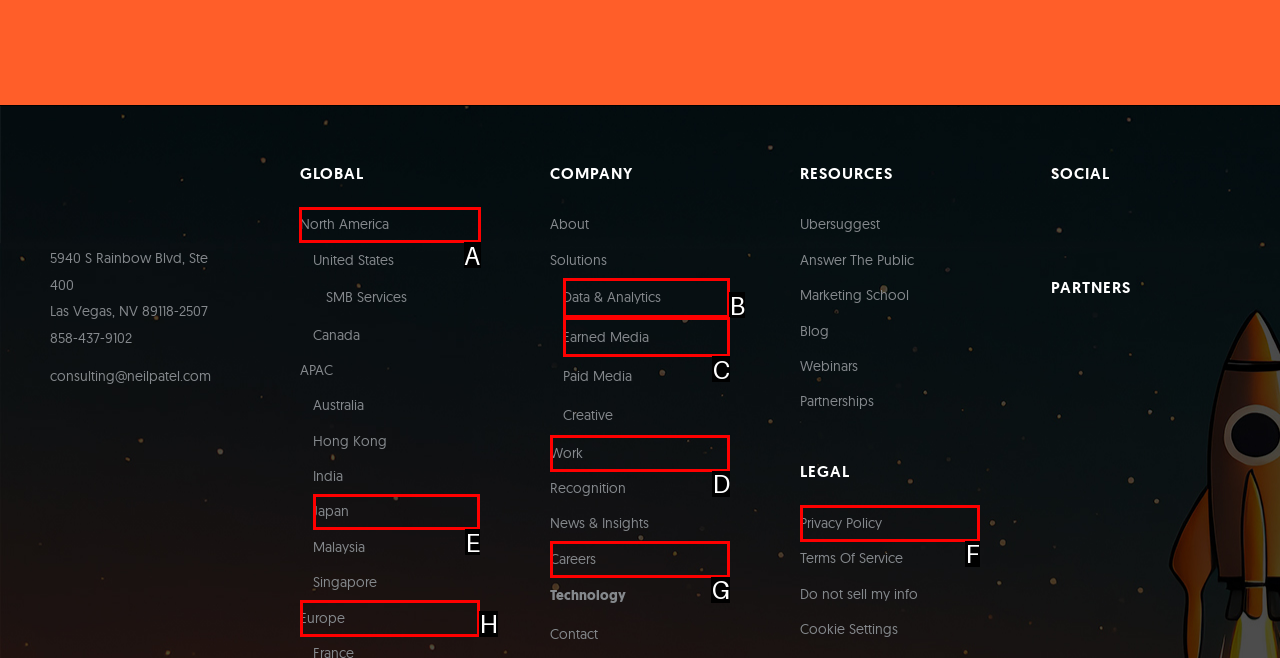Find the option you need to click to complete the following instruction: Visit North America
Answer with the corresponding letter from the choices given directly.

A